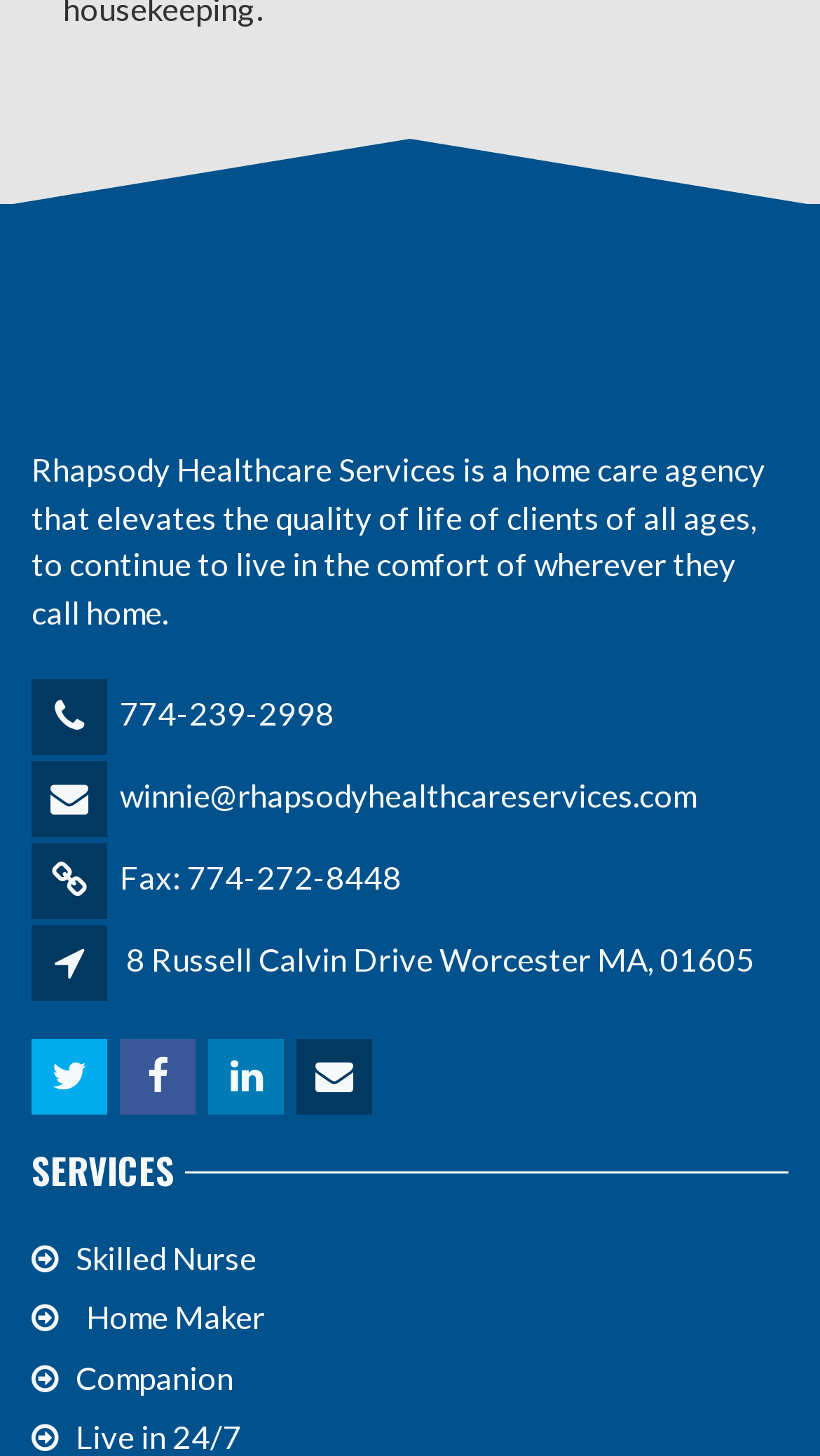Please locate the UI element described by "Live in 24/7" and provide its bounding box coordinates.

[0.092, 0.974, 0.295, 1.0]